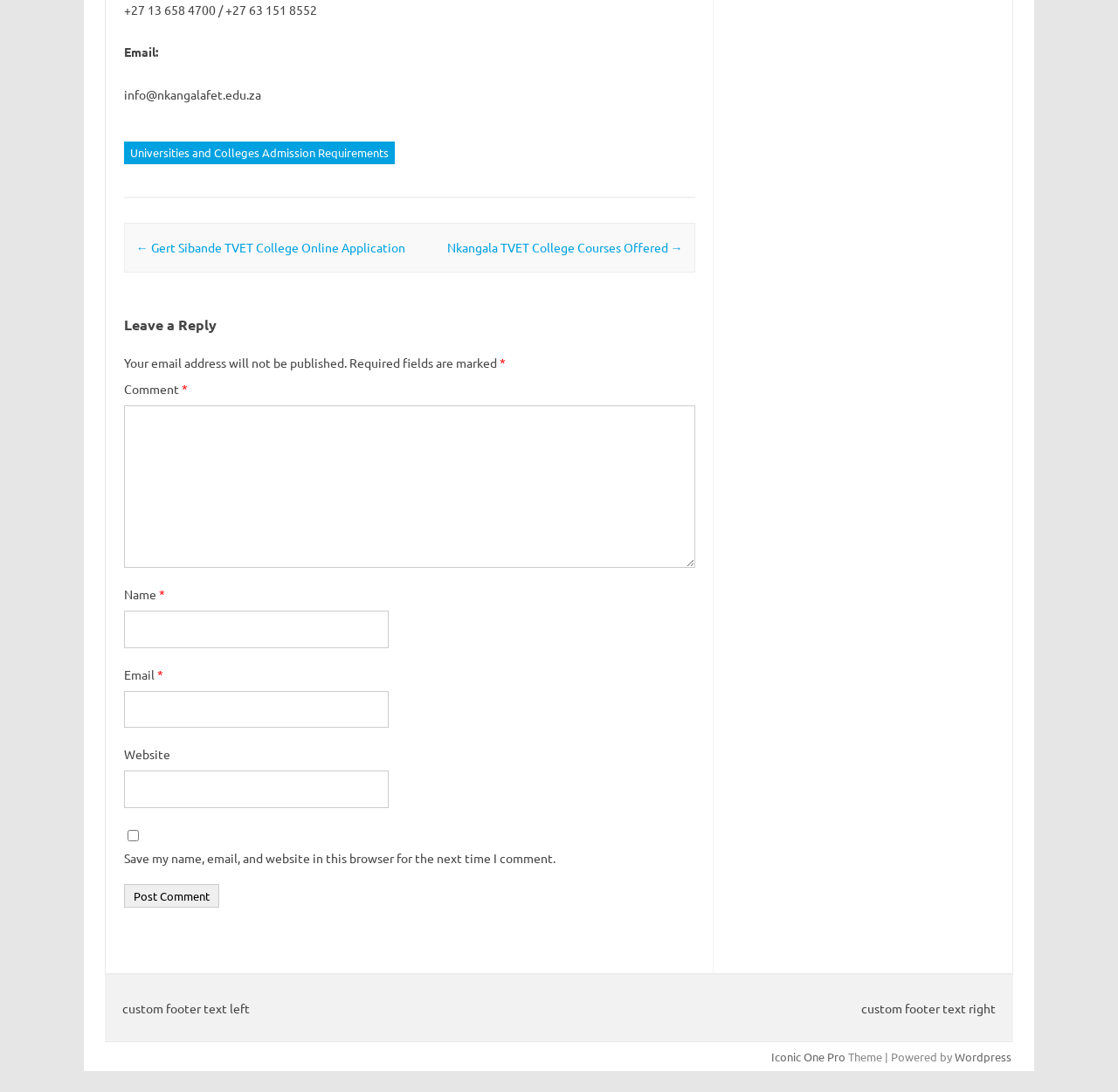What is the phone number for international calls?
Deliver a detailed and extensive answer to the question.

I found the phone number for international calls by looking at the StaticText element with the OCR text '+27 13 658 4700 /xa0' at the top of the webpage.